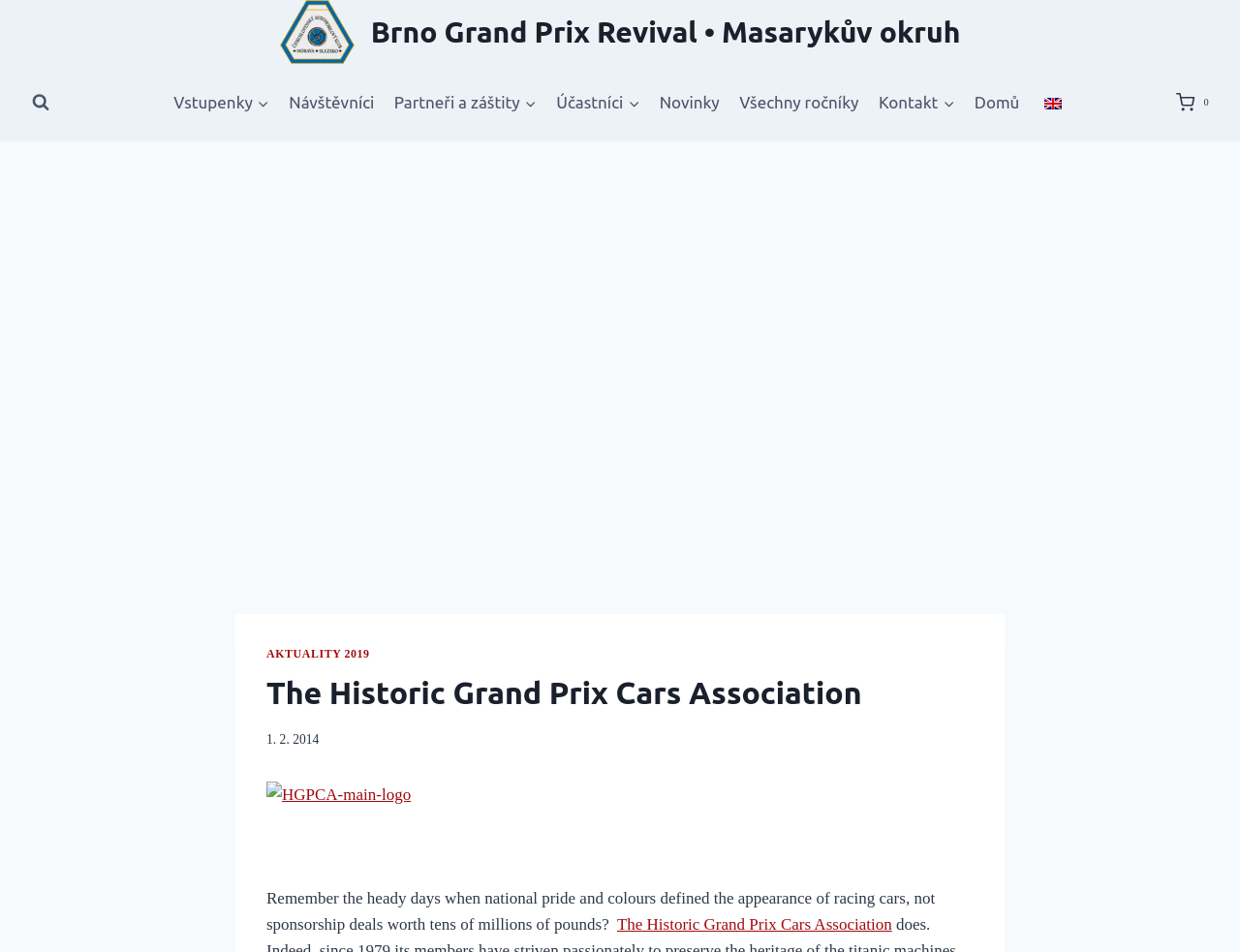Illustrate the webpage thoroughly, mentioning all important details.

The webpage is about the Historic Grand Prix Cars Association, with a focus on the Brno Grand Prix Revival event. At the top, there is a prominent link to the event, accompanied by a small image. Below this, there is a button to display a search form.

The primary navigation menu is located on the top-right side of the page, with links to various sections such as tickets, visitors, partners, participants, news, all years, contact, and home. Each link is positioned horizontally next to the other, with the language selection link at the far right, accompanied by a small flag icon.

On the top-right corner, there is a link to the shopping cart, accompanied by a small image and a text indicating the number of items in the cart.

The main content area is divided into sections. At the top, there is a header section with a link to "AKTUALITY 2019" and a heading that reads "The Historic Grand Prix Cars Association". Below this, there is a time element displaying the date "1. 2. 2014".

Further down, there is a logo of the Historic Grand Prix Cars Association, accompanied by a descriptive text that reads "Remember the heady days when national pride and colours defined the appearance of racing cars, not sponsorship deals worth tens of millions of pounds?". This text is followed by a link to the association's main page.

Overall, the webpage has a clean and organized structure, with clear headings and concise text. The use of images and icons adds visual appeal to the page.